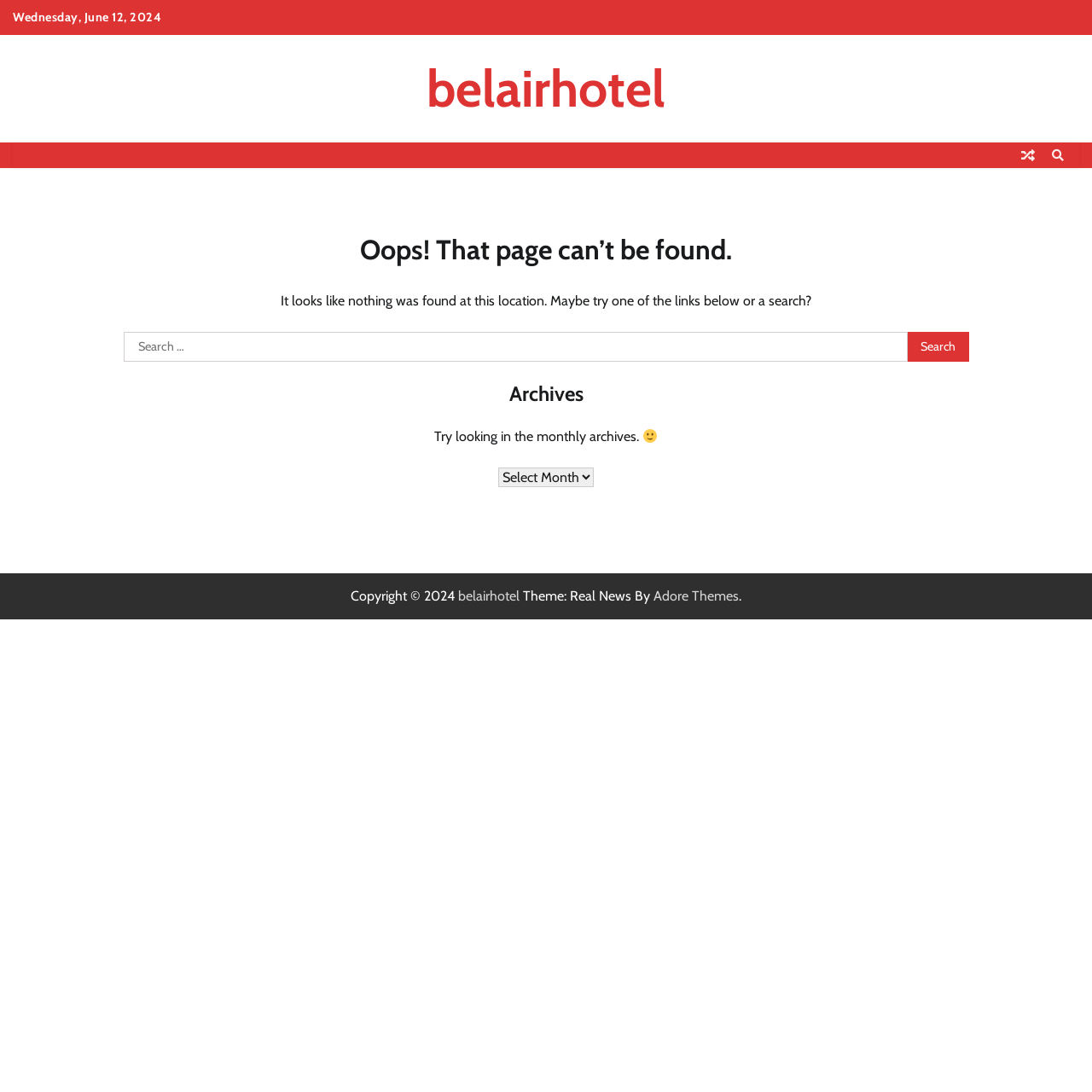Find the bounding box of the UI element described as: "VCom and ALiVE". The bounding box coordinates should be given as four float values between 0 and 1, i.e., [left, top, right, bottom].

None